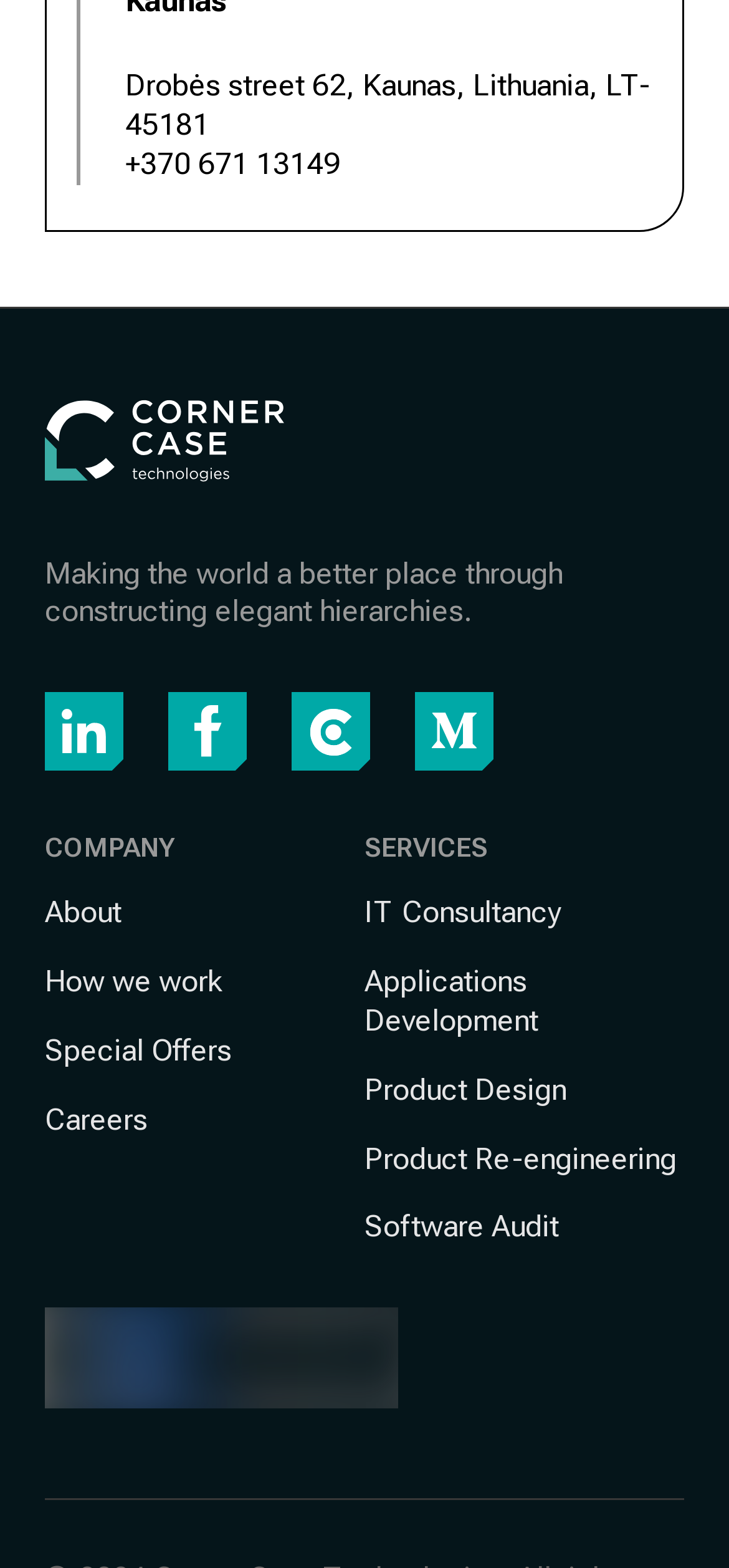How many services are listed?
Based on the screenshot, answer the question with a single word or phrase.

6